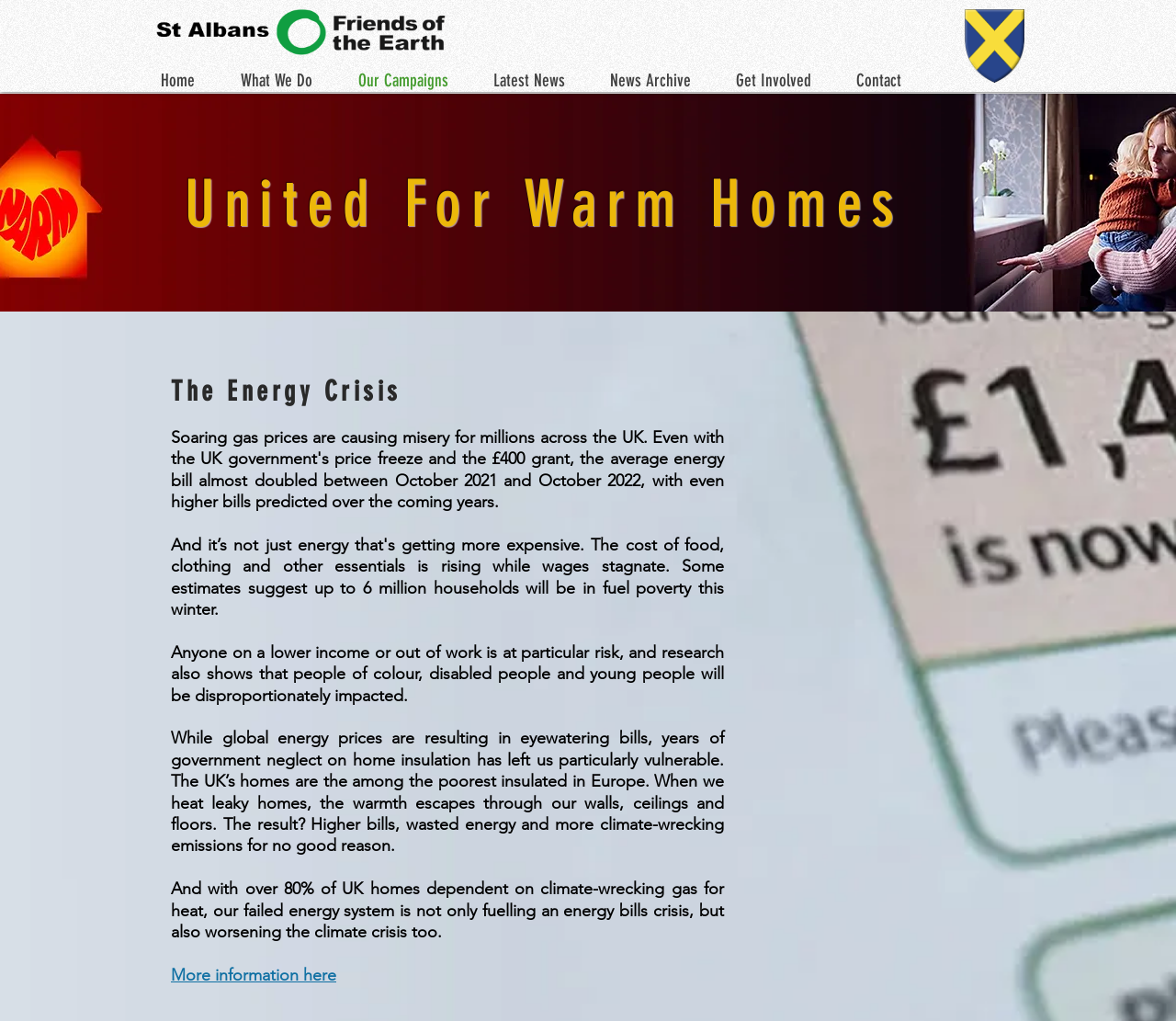What is the name of the organization?
Using the information from the image, give a concise answer in one word or a short phrase.

St Albans FOE